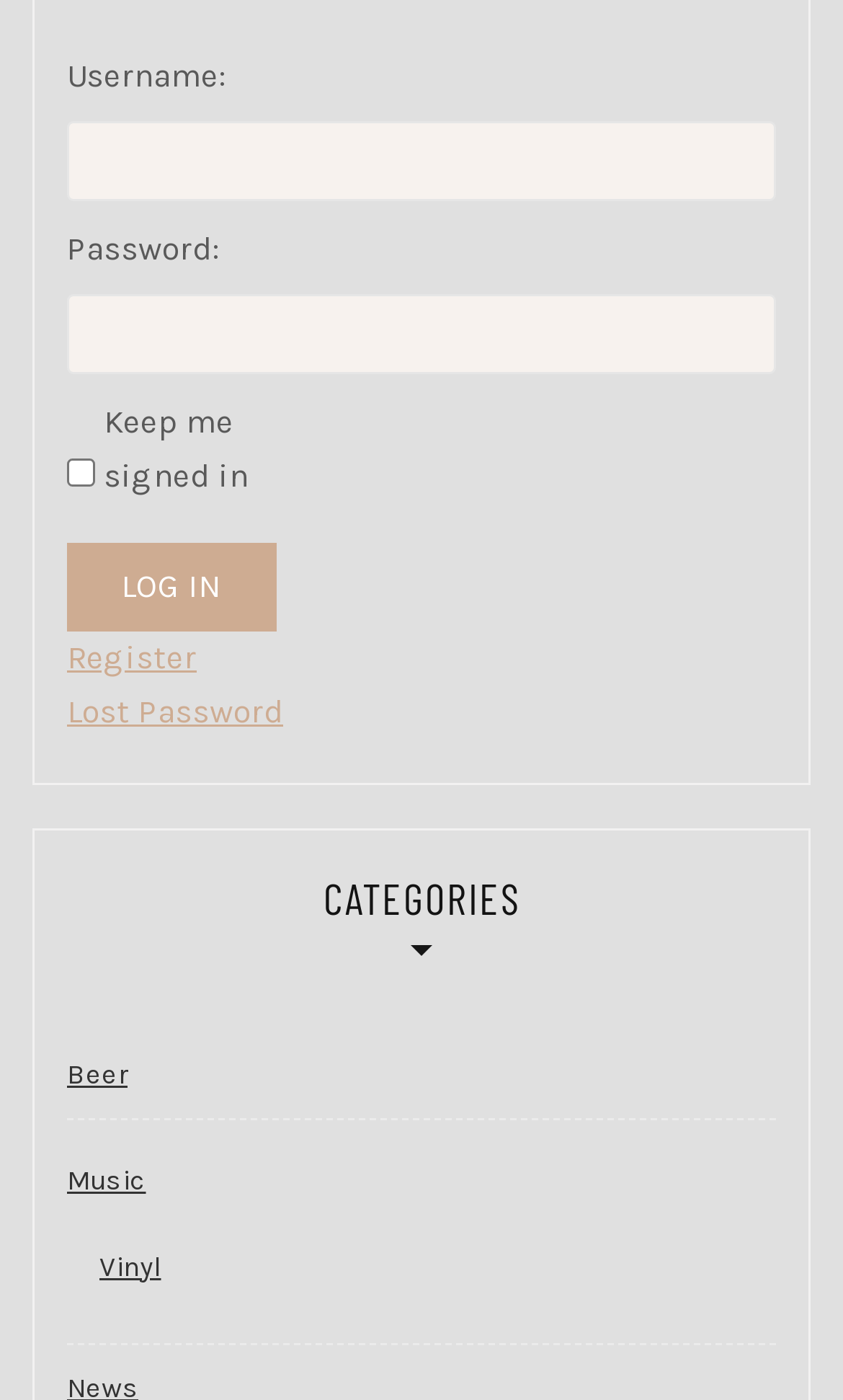What can users do if they forget their password?
Look at the image and provide a short answer using one word or a phrase.

Lost Password